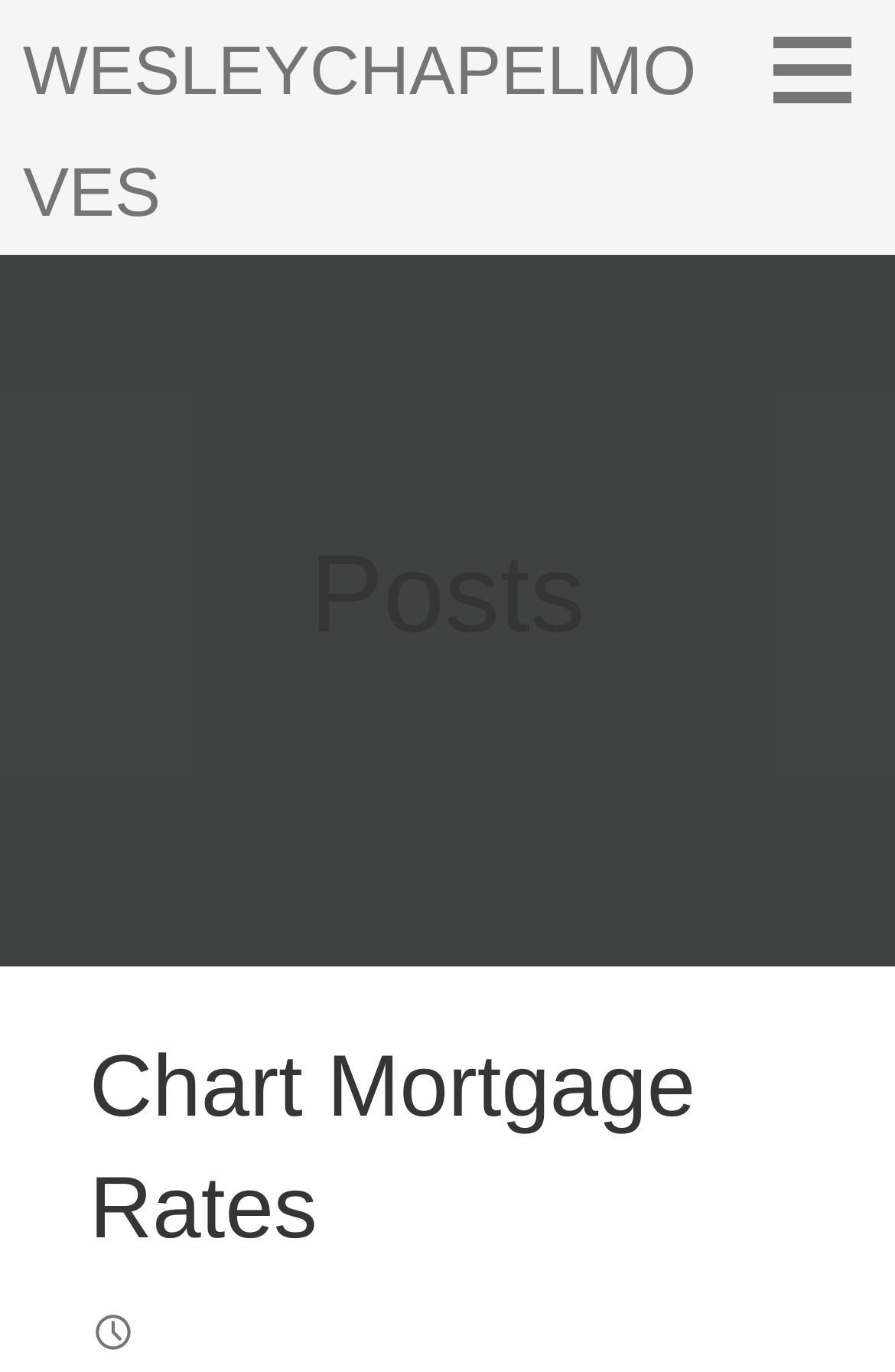Can you find and provide the title of the webpage?

Chart Mortgage Rates